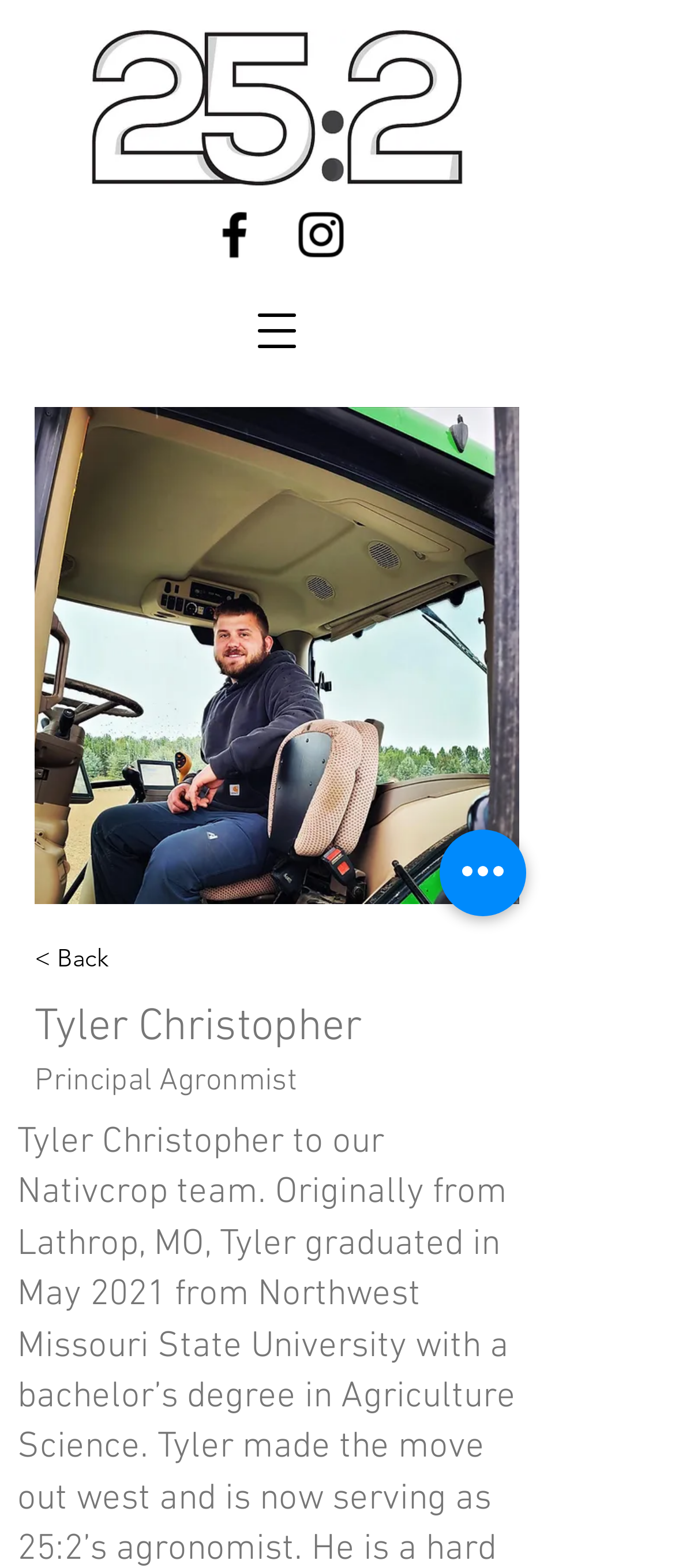What is the purpose of the button on the top right?
Please provide a comprehensive answer based on the details in the screenshot.

I found the purpose of the button by looking at the button element with the text 'Open navigation menu', which indicates that it's used to open a navigation menu.